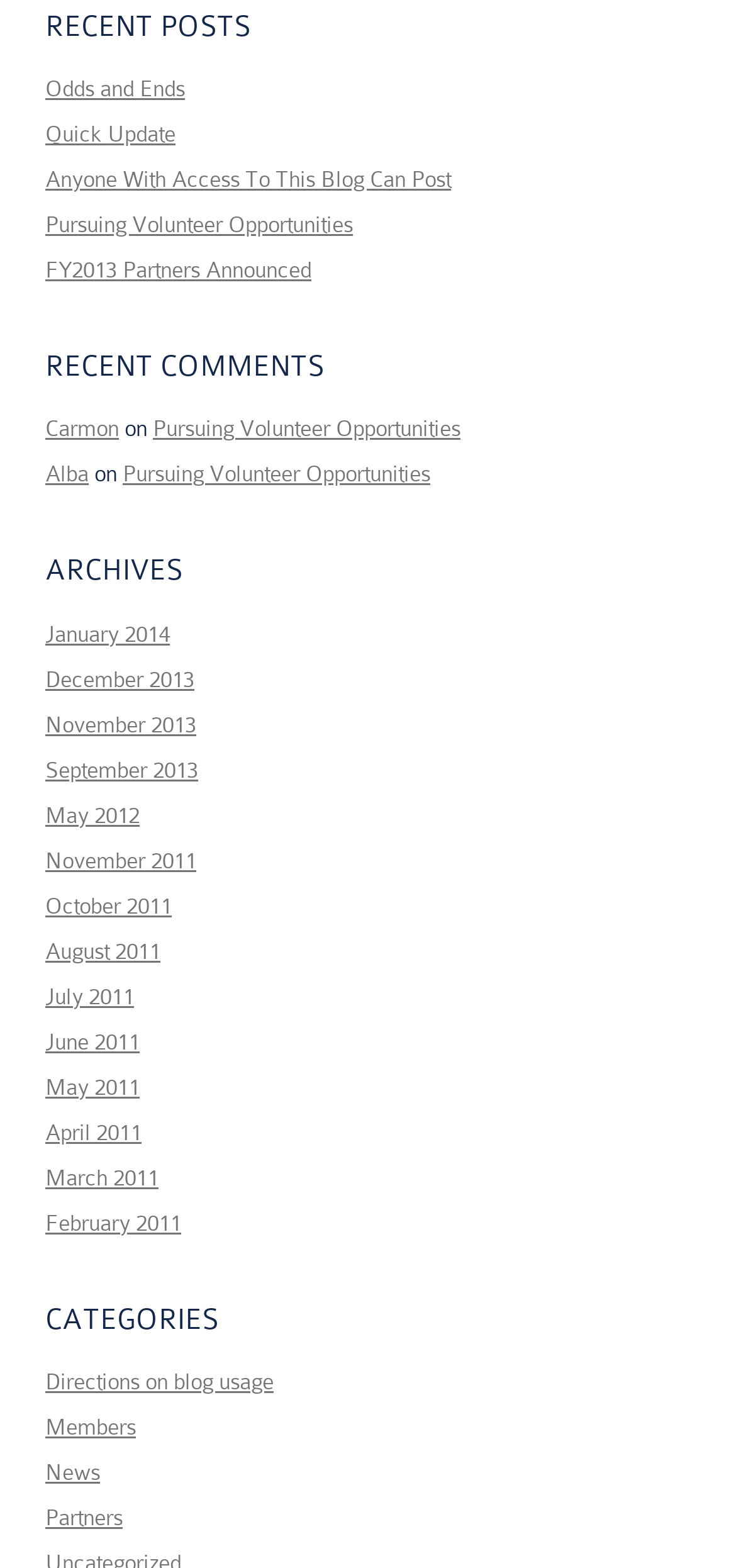Specify the bounding box coordinates of the area to click in order to follow the given instruction: "Explore the category 'News'."

[0.062, 0.931, 0.136, 0.948]